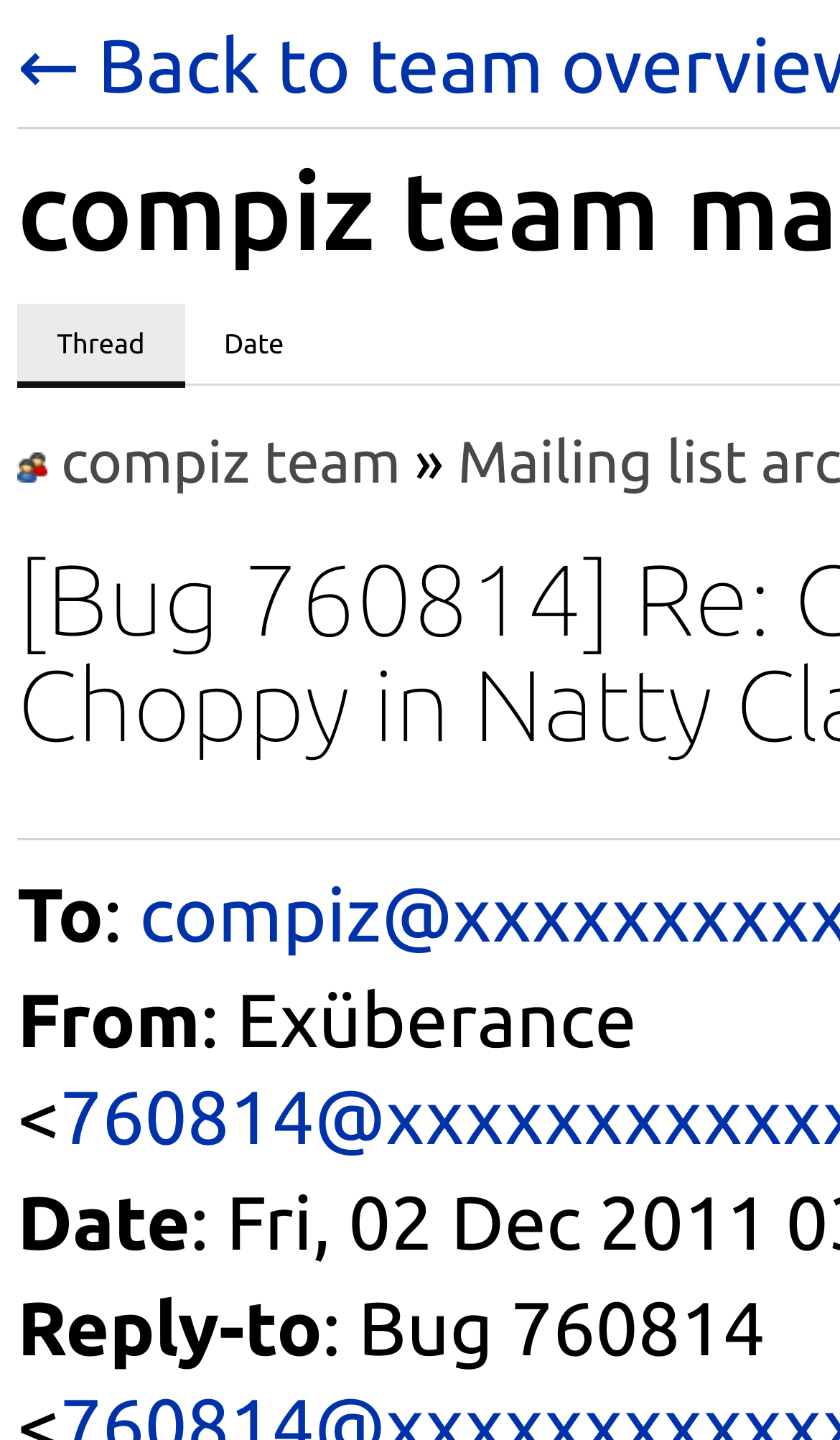Determine the bounding box coordinates for the HTML element mentioned in the following description: "Date". The coordinates should be a list of four floats ranging from 0 to 1, represented as [left, top, right, bottom].

[0.22, 0.21, 0.385, 0.267]